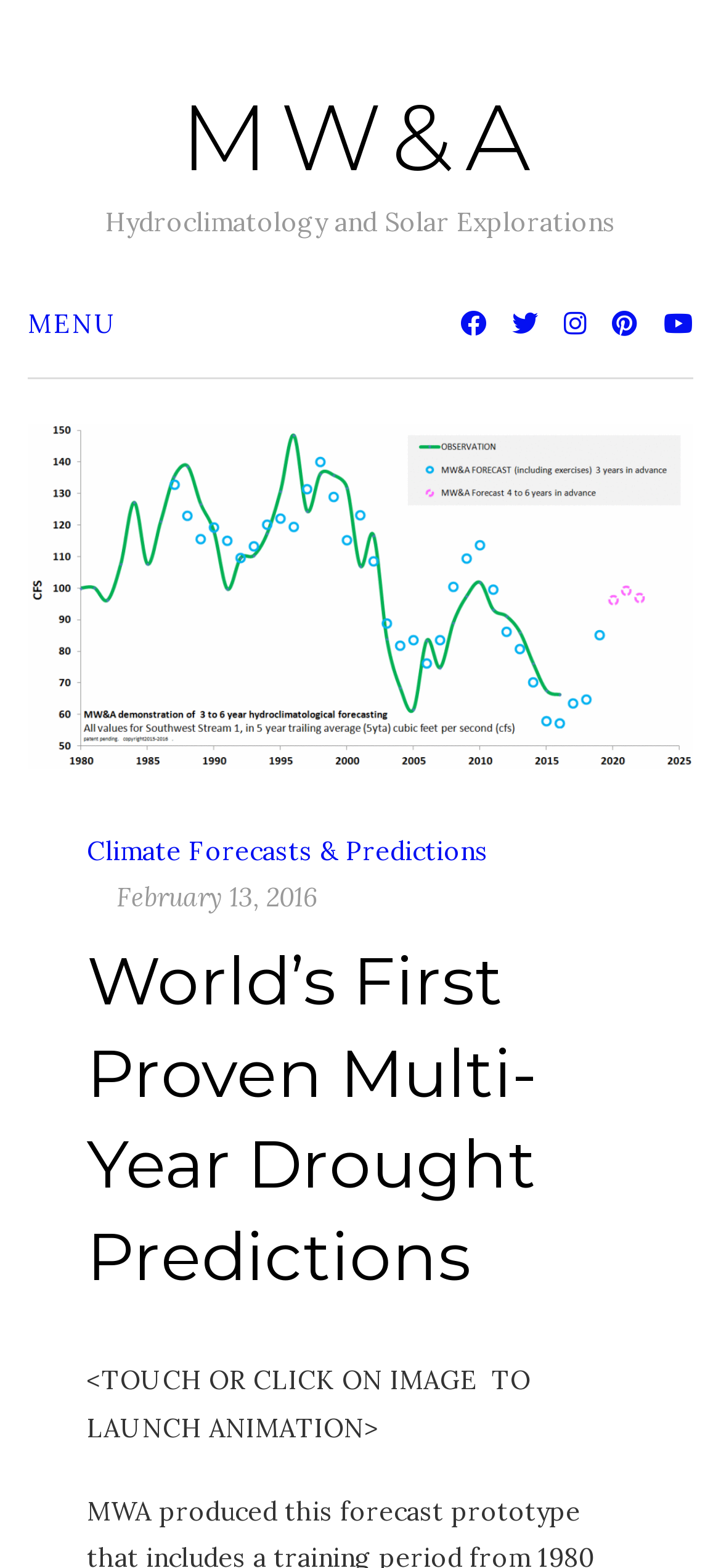Explain the webpage in detail, including its primary components.

The webpage is about the world's first accurate drought forecasts, as indicated by the meta description. At the top-left corner, there is a heading "MW&A" with a link to the same text. Below it, there is a static text "Hydroclimatology and Solar Explorations". 

To the right of the "MW&A" heading, there is a link "MENU". Next to the "MENU" link, there are five icons represented by Unicode characters, arranged horizontally. 

Below the top section, there is a link "Climate Forecasts & Predictions" on the left, followed by a link "February 13, 2016" on the right. 

Underneath, there is a prominent heading "World’s First Proven Multi-Year Drought Predictions" that spans most of the width. 

At the bottom, there is a static text that instructs users to touch or click on an image to launch an animation. This suggests that there is an image on the page, although it is not explicitly described in the accessibility tree.